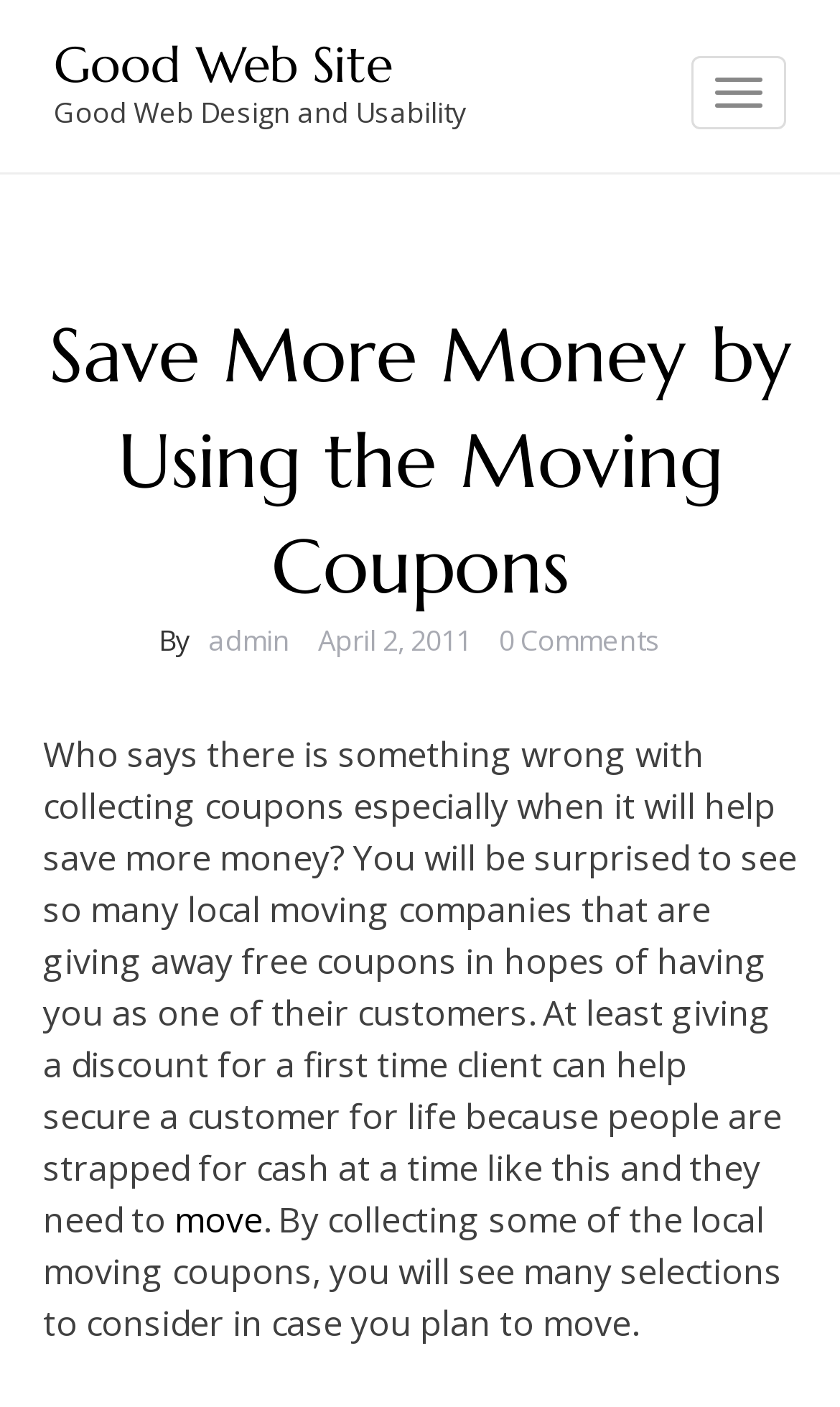Offer an in-depth caption of the entire webpage.

The webpage is about using moving coupons to save money. At the top left, there is a heading that reads "Good Web Site" with a link to the same title. Below this, there is a static text that says "Good Web Design and Usability". 

On the top right, there is a button labeled "Toggle navigation" which is not expanded. When expanded, it reveals a header section with a heading that reads "Save More Money by Using the Moving Coupons". Below this heading, there are several links and static texts, including the author's name "admin", the date "April 2, 2011", and the number of comments "0 Comments".

Below the header section, there is a long paragraph of text that discusses the benefits of collecting coupons from local moving companies. The text explains that these companies offer free coupons to attract customers and that collecting these coupons can help individuals save money. The paragraph also mentions that people are strapped for cash and need to save money, especially during difficult times.

There is a link to the word "move" within the paragraph, which is positioned near the bottom of the page. The paragraph continues below the link, discussing the benefits of collecting local moving coupons and the various options available to individuals who plan to move.